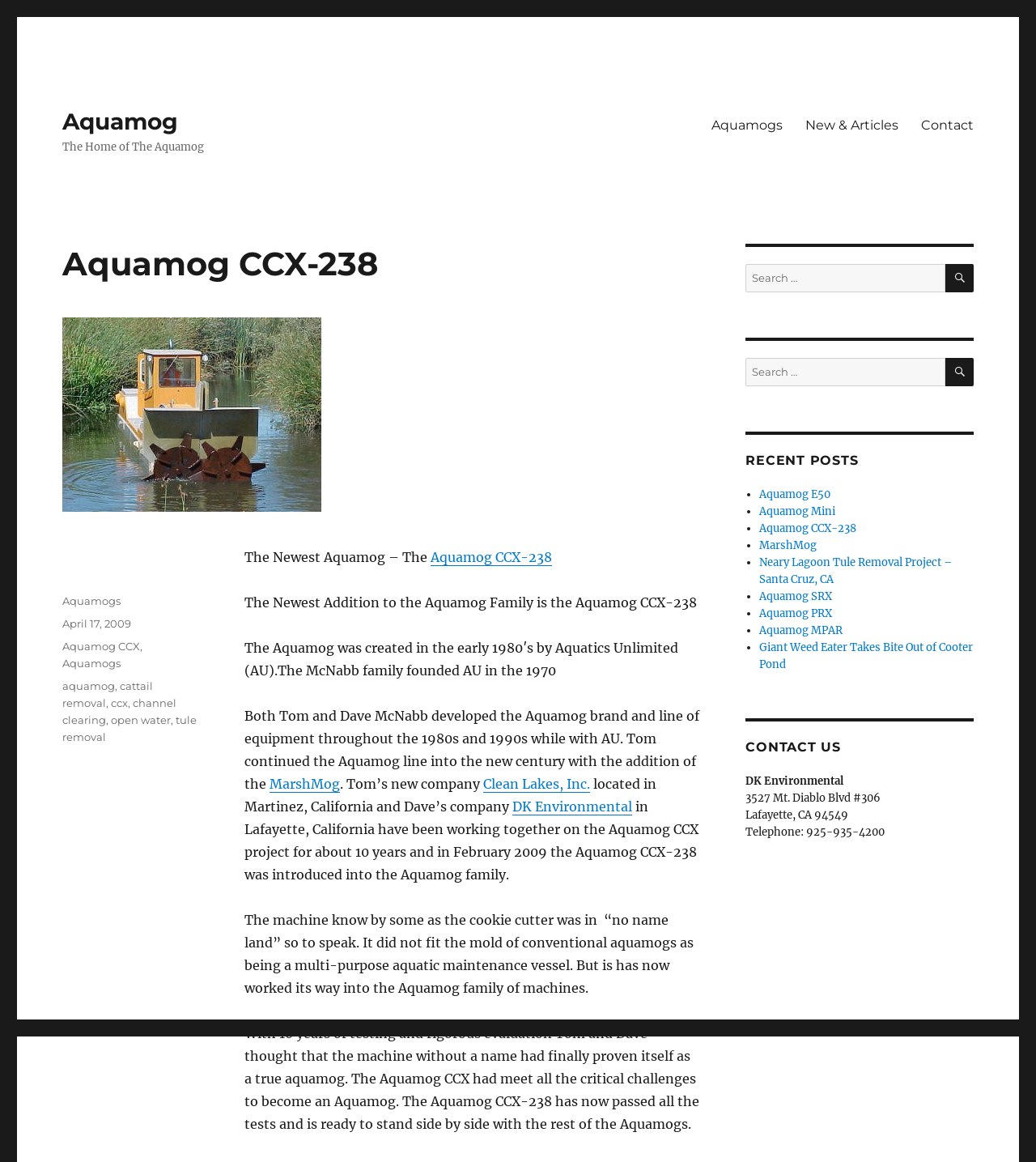Determine the bounding box coordinates of the clickable element necessary to fulfill the instruction: "Click the 'Aquamog' link at the top". Provide the coordinates as four float numbers within the 0 to 1 range, i.e., [left, top, right, bottom].

[0.06, 0.093, 0.172, 0.116]